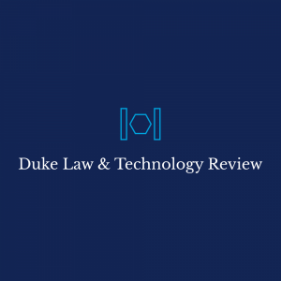What type of font is used for the publication name?
Respond to the question with a single word or phrase according to the image.

Serif